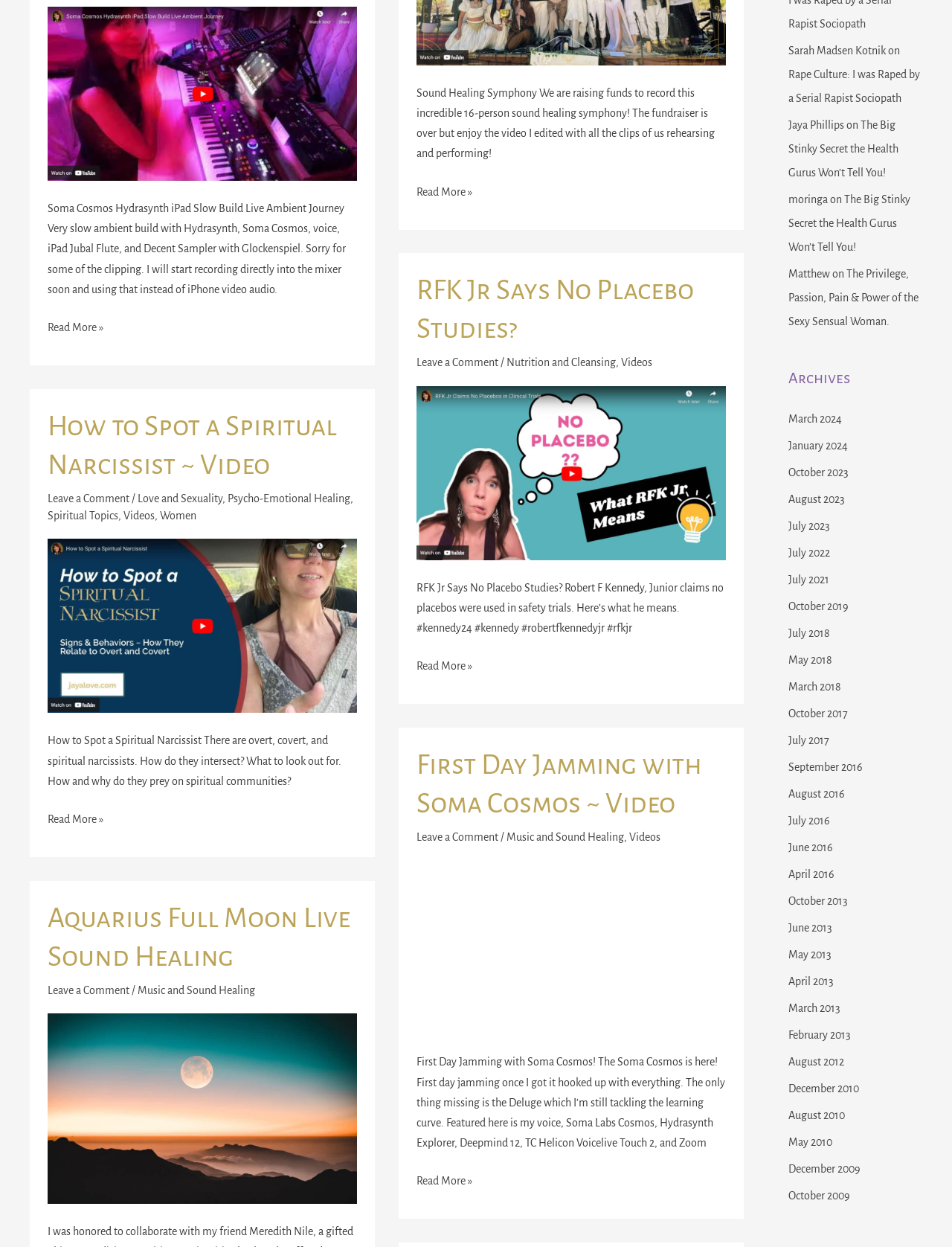Please specify the coordinates of the bounding box for the element that should be clicked to carry out this instruction: "Read more about Sound Healing Symphony". The coordinates must be four float numbers between 0 and 1, formatted as [left, top, right, bottom].

[0.438, 0.146, 0.496, 0.162]